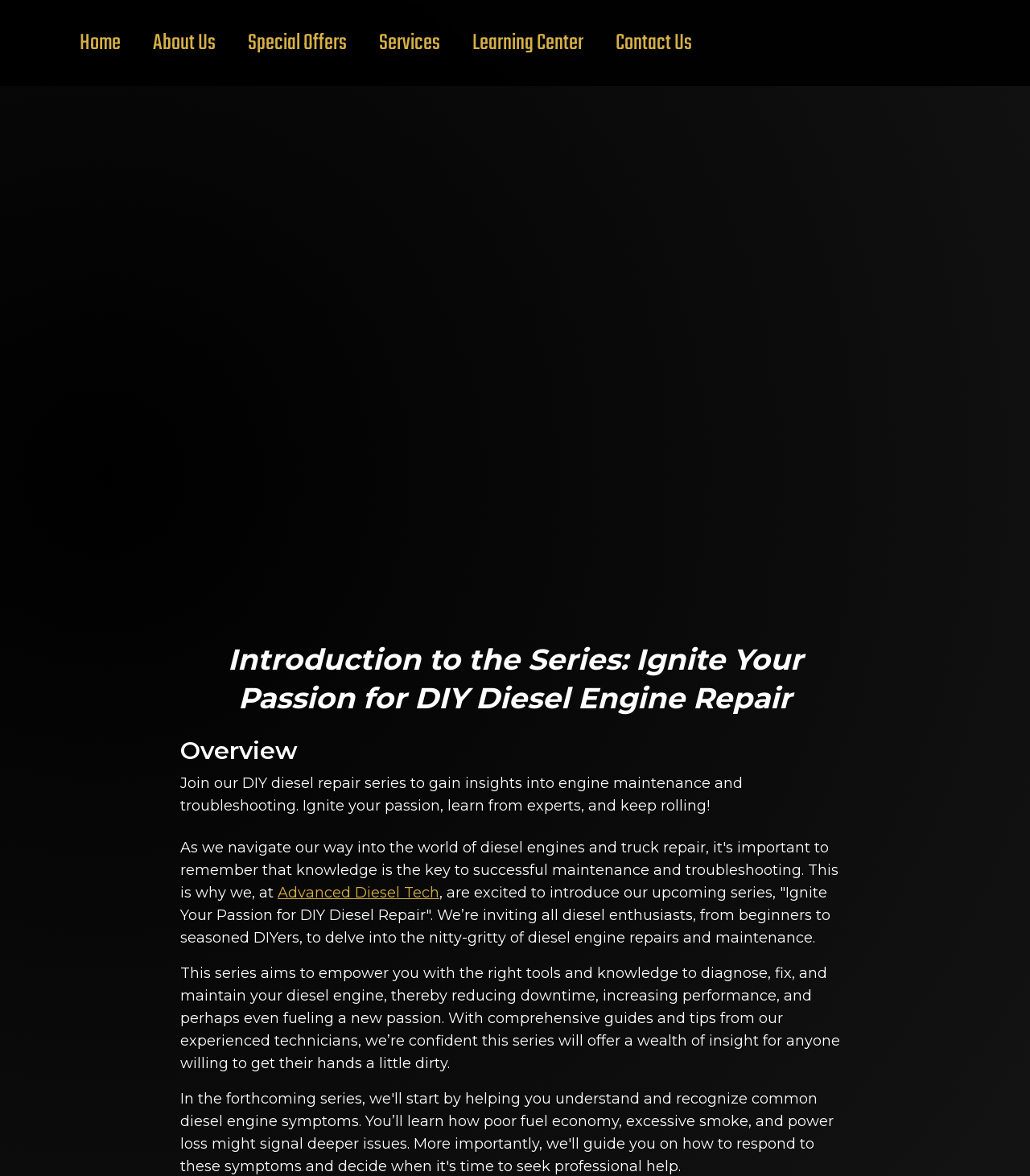Locate the bounding box coordinates of the UI element described by: "Science". The bounding box coordinates should consist of four float numbers between 0 and 1, i.e., [left, top, right, bottom].

None